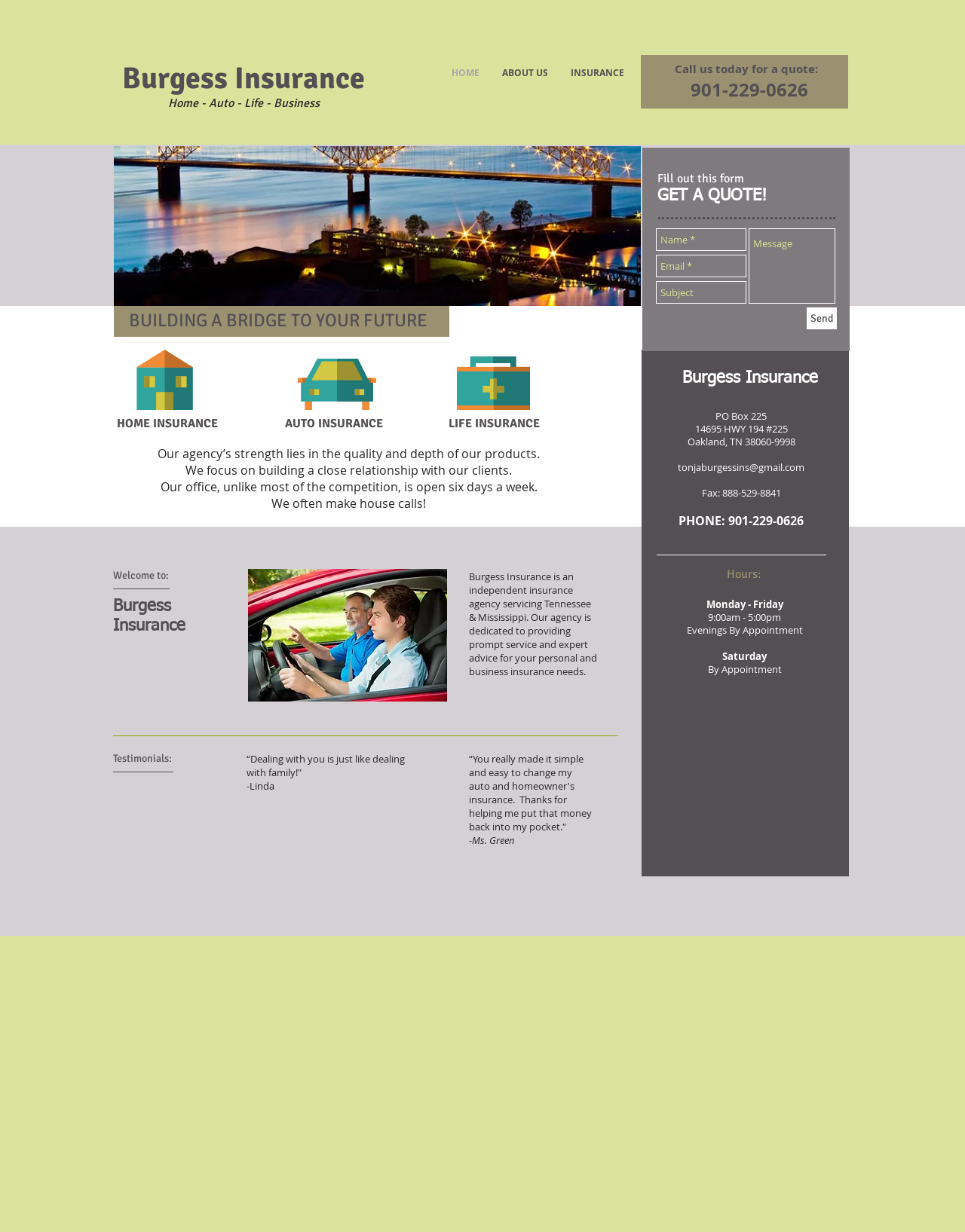Describe all the visual and textual components of the webpage comprehensively.

The webpage is for Tonja Burgess Insurance, an independent insurance agency servicing Tennessee and Mississippi. At the top, there is a heading "Burgess Insurance" with a link to the agency's name. Below it, there is a navigation menu with links to "HOME", "ABOUT US", and "INSURANCE". 

To the right of the navigation menu, there is a call to action "Call us today for a quote" with a phone number "901-229-0626". 

In the main content area, there are three sections. The first section has a heading "BUILDING A BRIDGE TO YOUR FUTURE" and describes the agency's strength in providing quality products and building close relationships with clients. 

The second section has headings for "HOME INSURANCE", "AUTO INSURANCE", and "LIFE INSURANCE", with a brief description of the agency's focus on these areas. 

The third section has a heading "Burgess Insurance" and provides more information about the agency, including its dedication to providing prompt service and expert advice for personal and business insurance needs. There are also two testimonials from satisfied clients.

Below these sections, there is a heading "Hours" with the agency's business hours listed, including evenings by appointment and Saturday hours. 

To the right of the hours, there is a form to fill out to get a quote, with fields for name, email, subject, and a message. There is also a "Send" button to submit the form.

At the bottom of the page, there is contact information, including a PO box, physical address, fax number, and email address. There is also a generic image of a Memphis bridge.